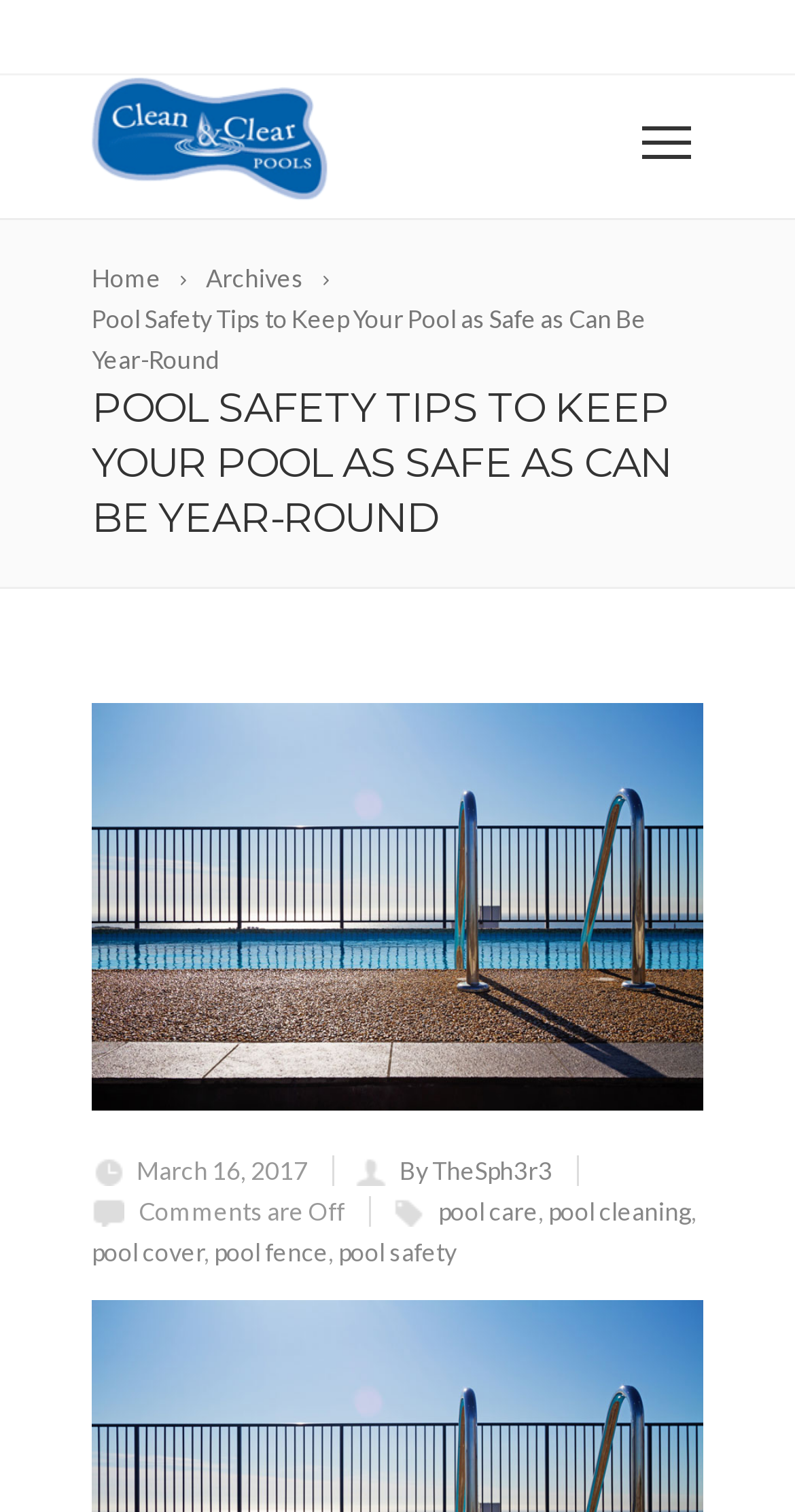Show the bounding box coordinates for the element that needs to be clicked to execute the following instruction: "read pool safety tips". Provide the coordinates in the form of four float numbers between 0 and 1, i.e., [left, top, right, bottom].

[0.115, 0.198, 0.869, 0.252]